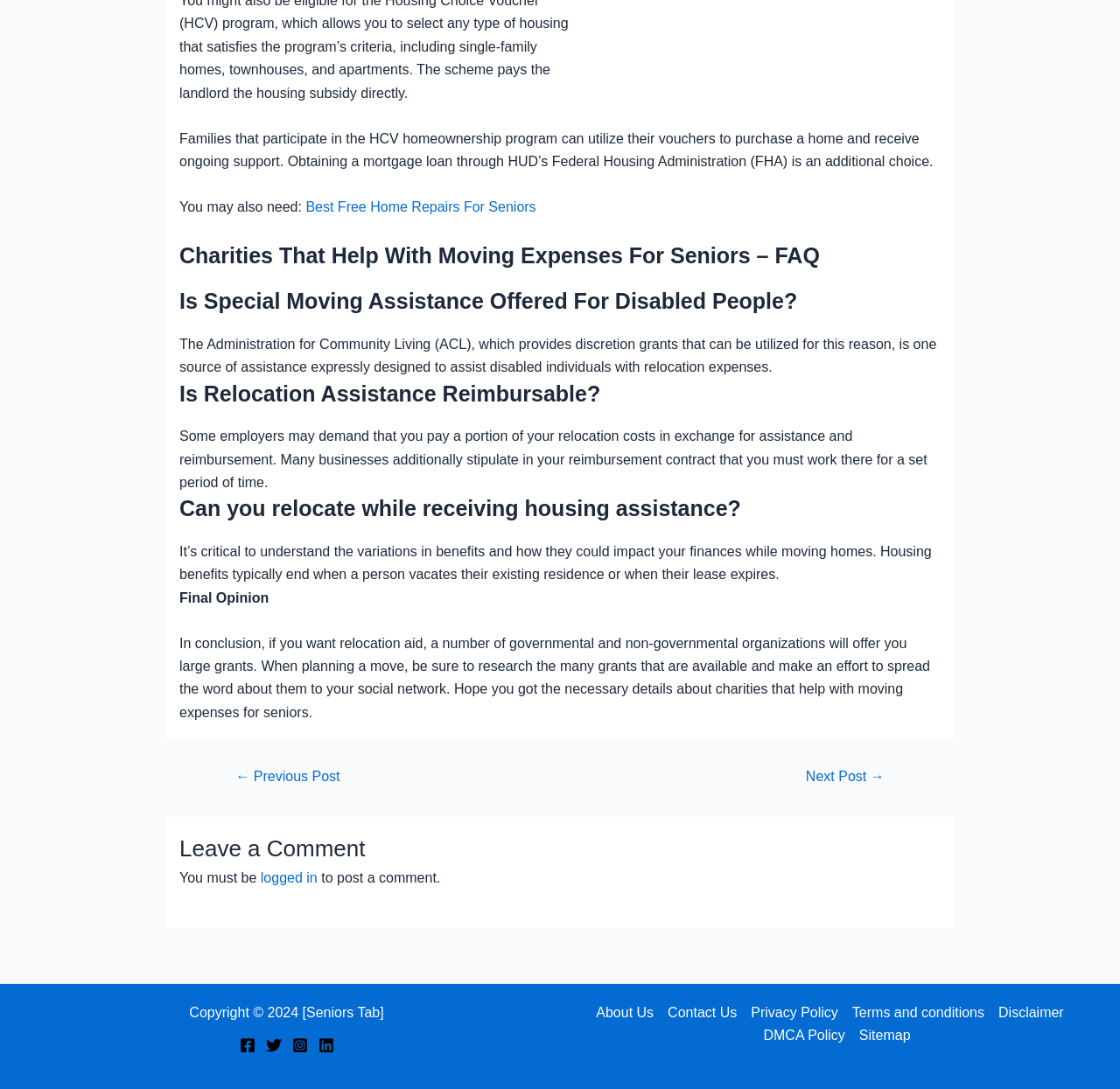Use a single word or phrase to answer the question: 
What type of assistance is offered by the Administration for Community Living?

Discretion grants